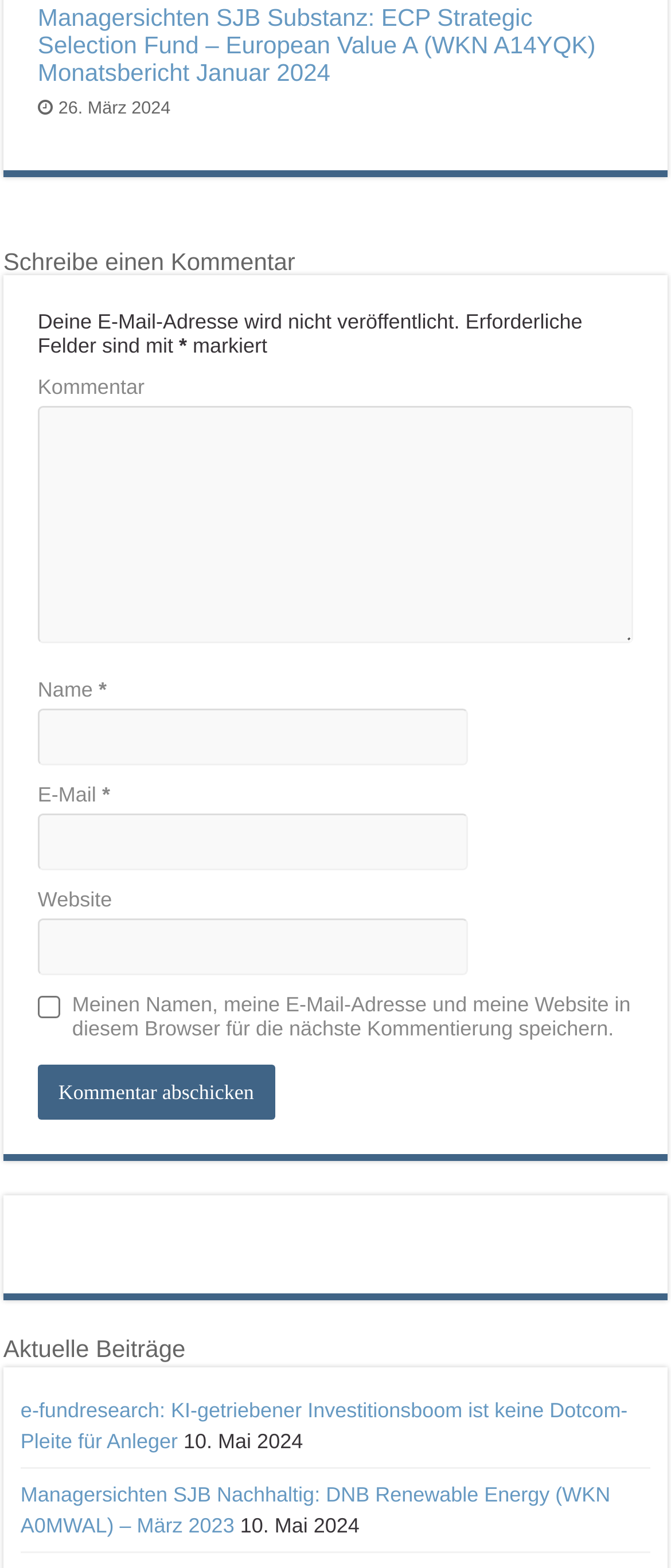Please locate the bounding box coordinates for the element that should be clicked to achieve the following instruction: "View likes on post #14". Ensure the coordinates are given as four float numbers between 0 and 1, i.e., [left, top, right, bottom].

None